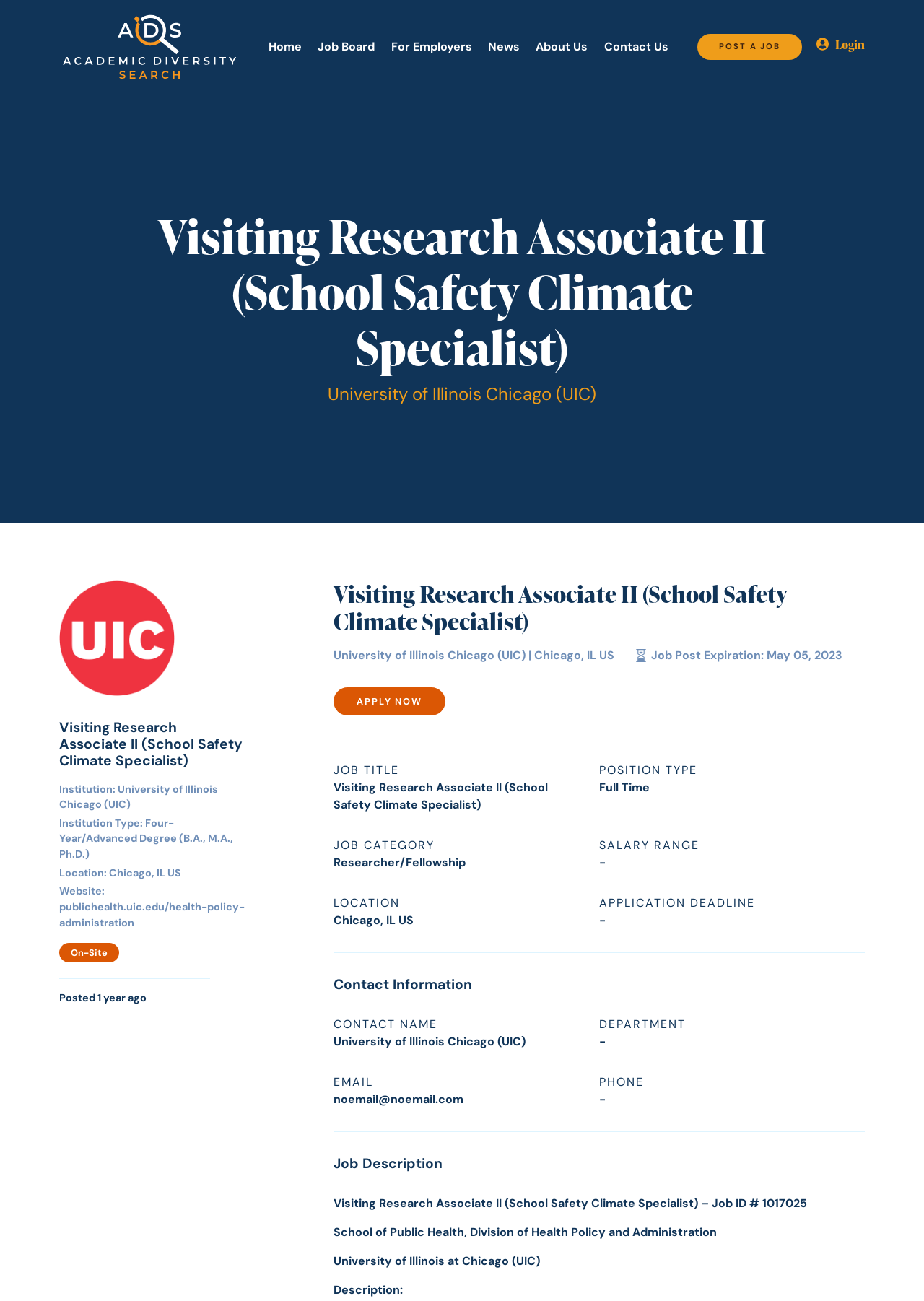Highlight the bounding box coordinates of the element that should be clicked to carry out the following instruction: "Click the 'APPLY NOW' link". The coordinates must be given as four float numbers ranging from 0 to 1, i.e., [left, top, right, bottom].

[0.361, 0.528, 0.482, 0.55]